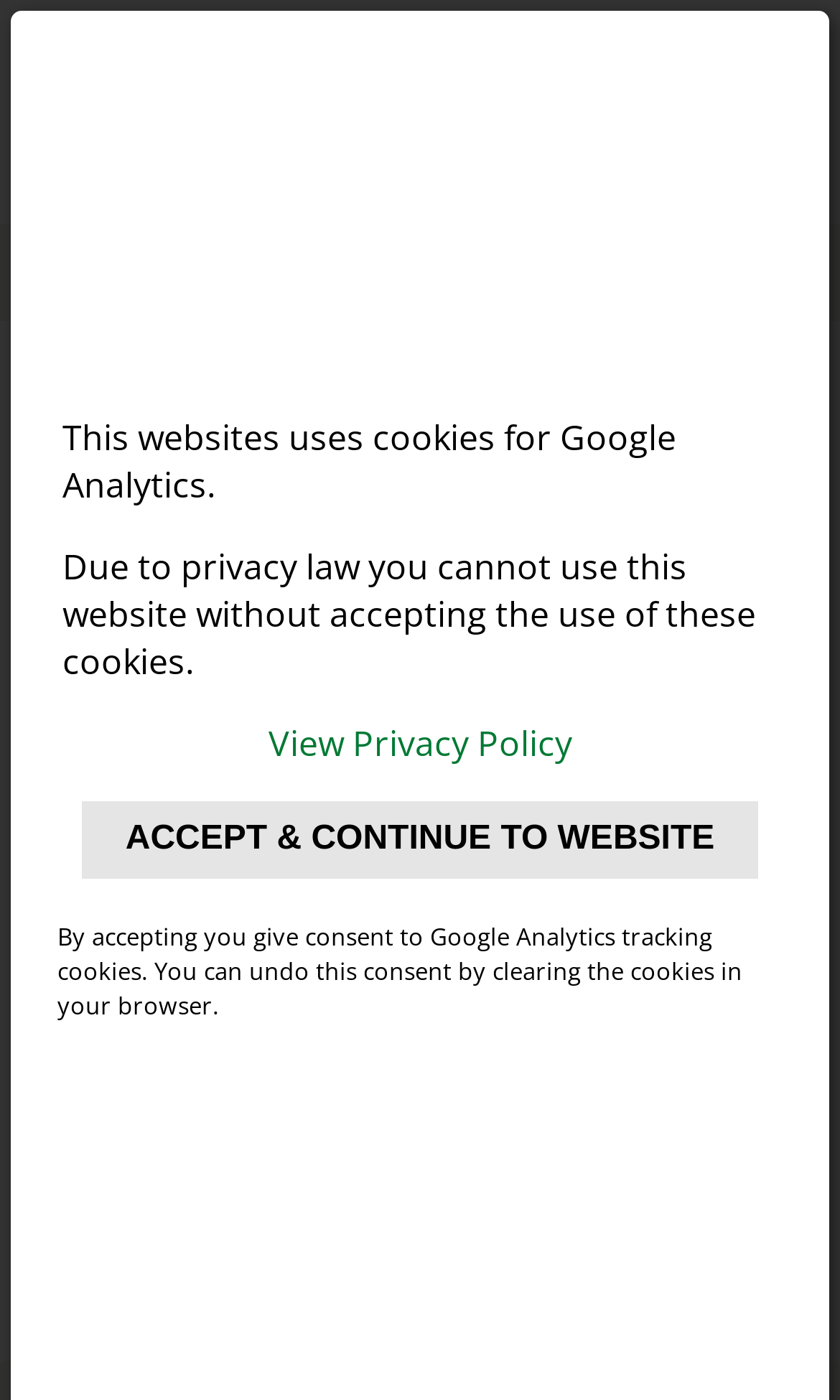Please pinpoint the bounding box coordinates for the region I should click to adhere to this instruction: "Click the FILTERS button".

[0.455, 0.625, 0.705, 0.686]